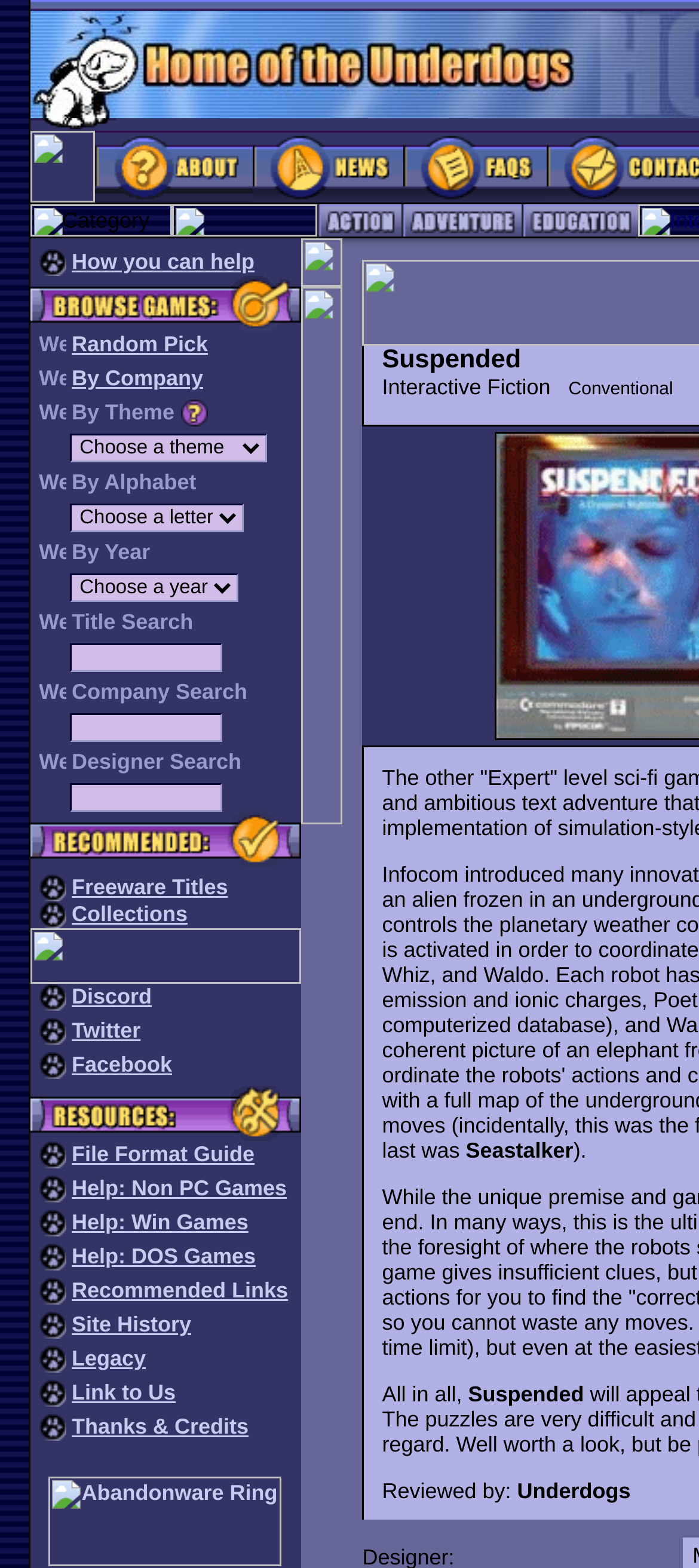Provide the bounding box coordinates for the area that should be clicked to complete the instruction: "Click on the About link".

[0.135, 0.117, 0.361, 0.133]